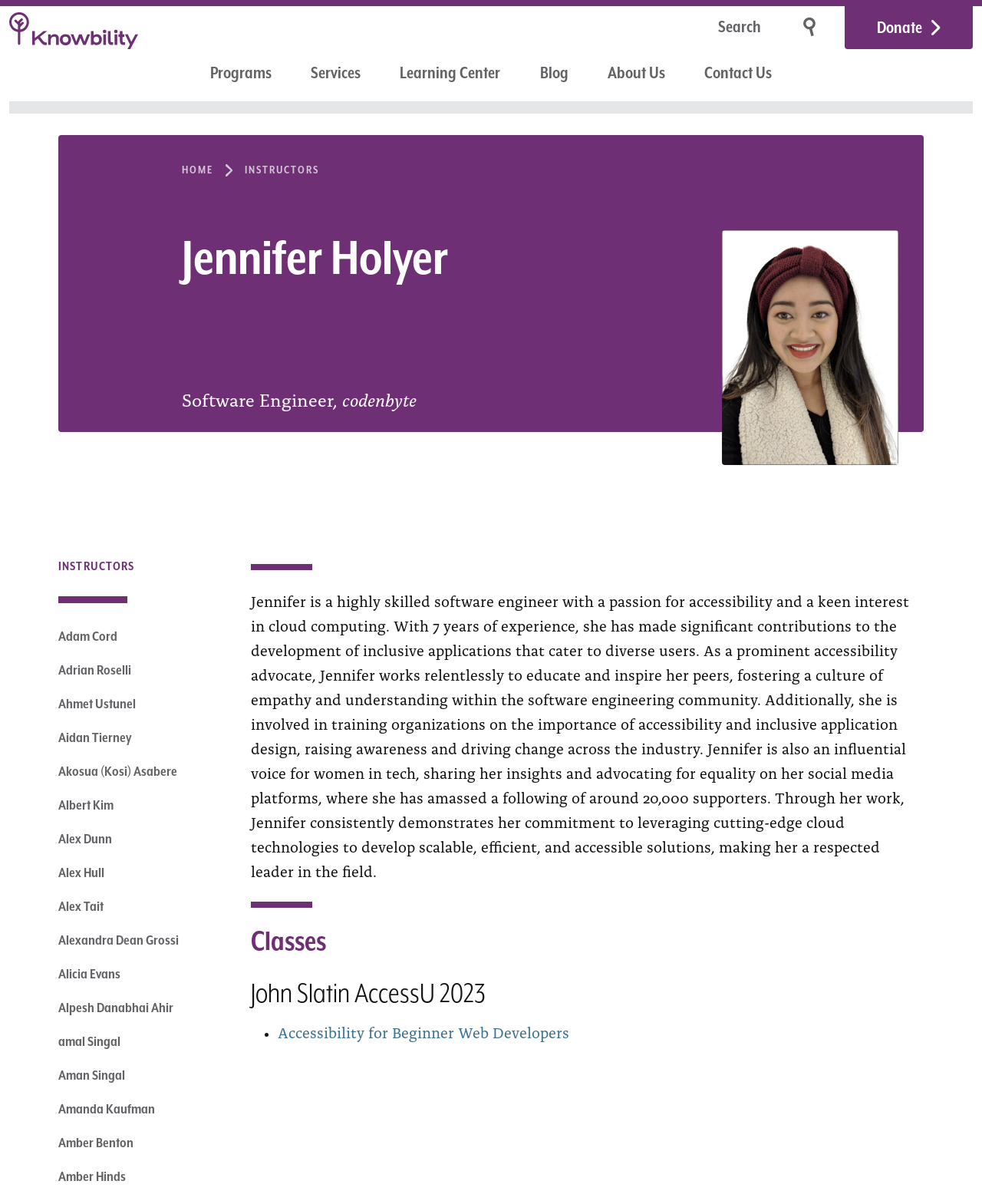Pinpoint the bounding box coordinates of the element that must be clicked to accomplish the following instruction: "Visit the Learning Center". The coordinates should be in the format of four float numbers between 0 and 1, i.e., [left, top, right, bottom].

[0.395, 0.044, 0.522, 0.081]